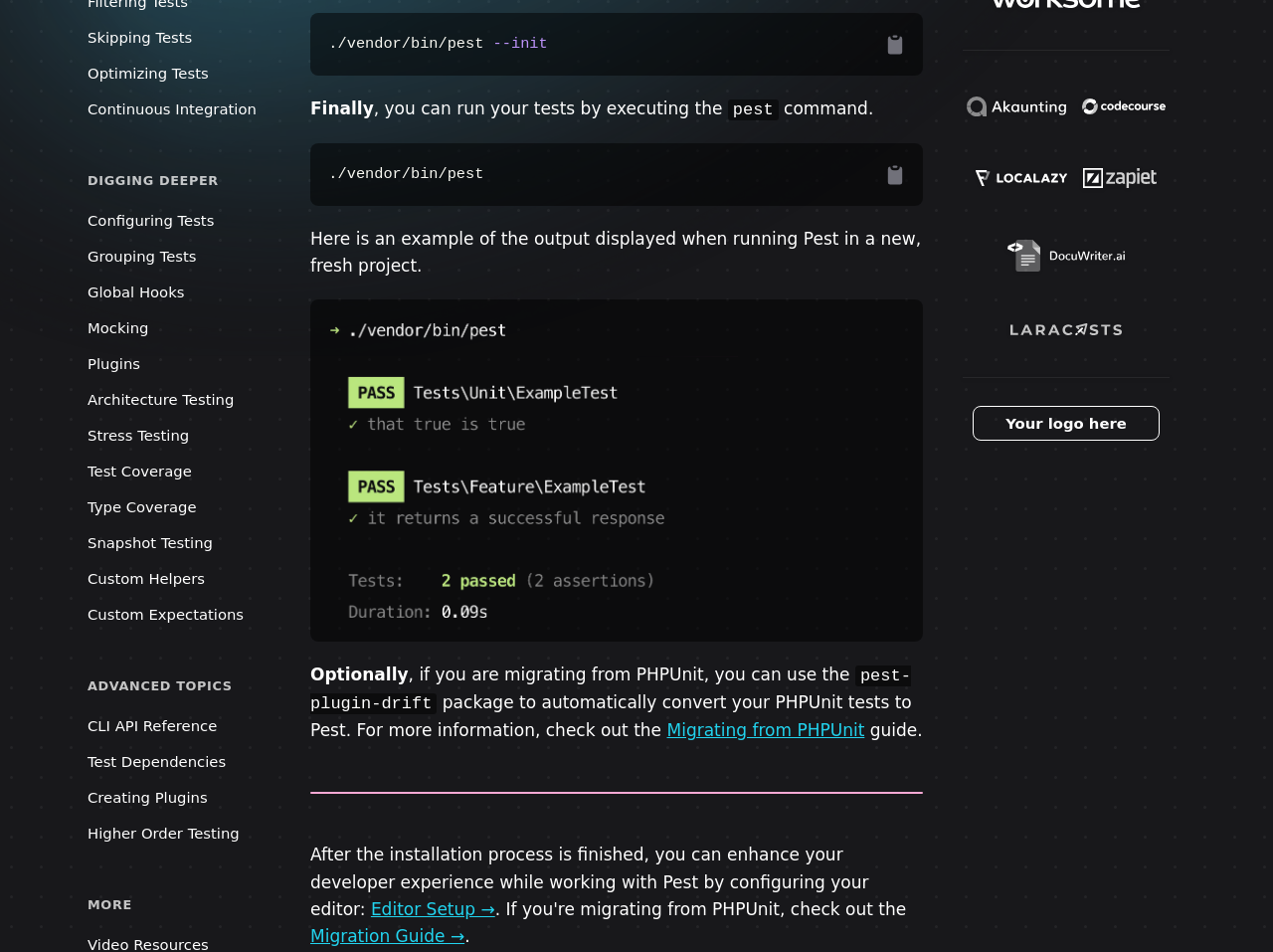Extract the bounding box coordinates for the described element: "Your logo here". The coordinates should be represented as four float numbers between 0 and 1: [left, top, right, bottom].

[0.764, 0.426, 0.911, 0.463]